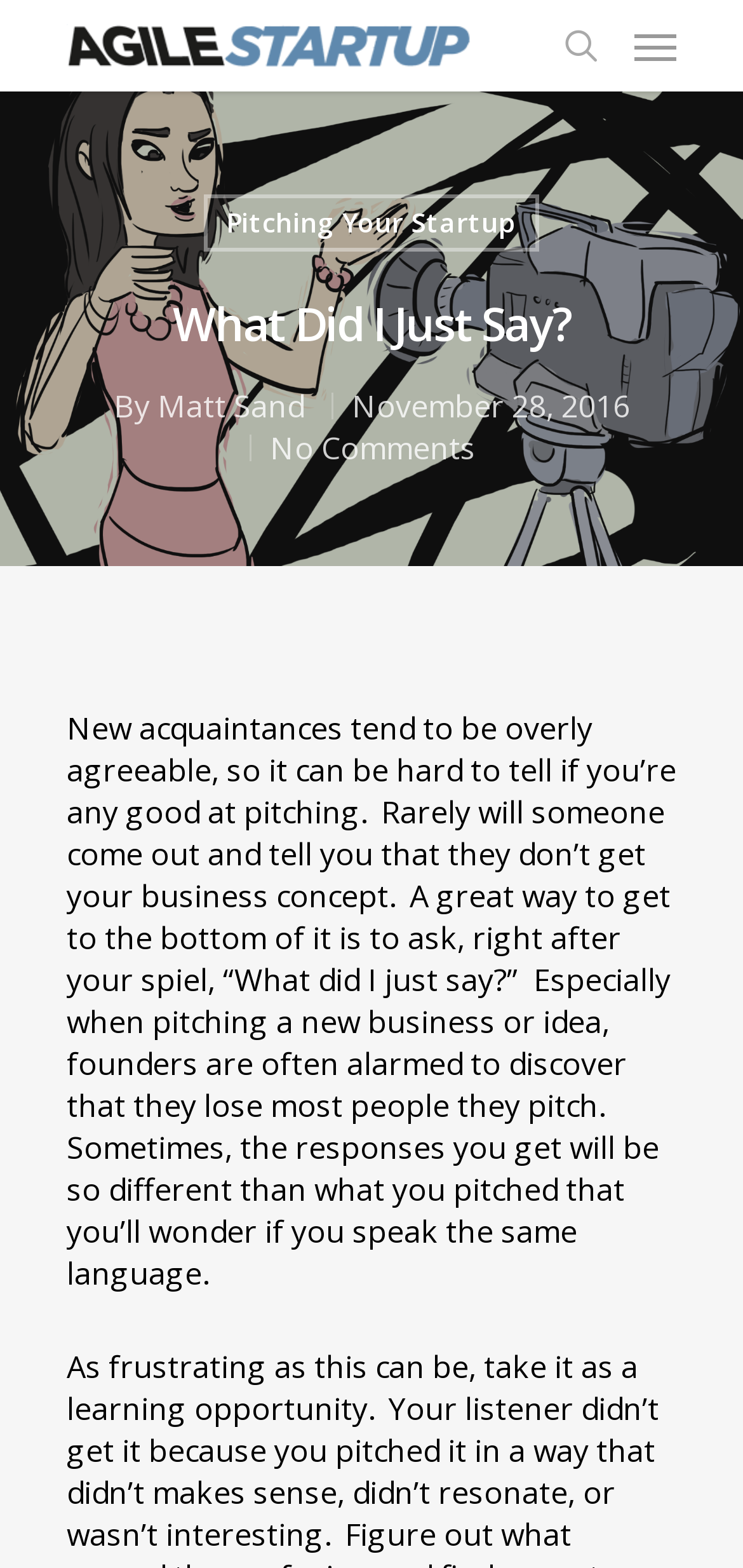Please specify the bounding box coordinates in the format (top-left x, top-left y, bottom-right x, bottom-right y), with values ranging from 0 to 1. Identify the bounding box for the UI component described as follows: alt="AGILE STARTUP"

[0.09, 0.015, 0.633, 0.044]